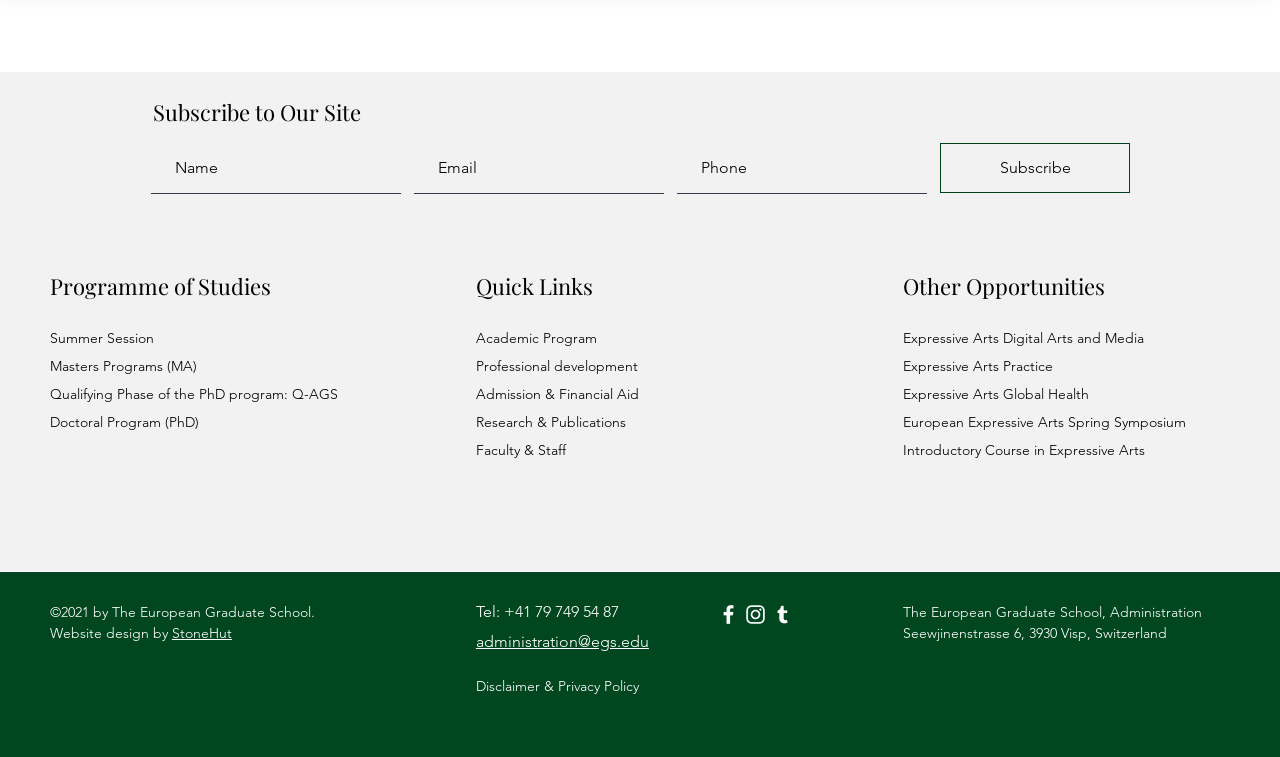Determine the bounding box coordinates of the clickable region to carry out the instruction: "Subscribe to the site".

[0.734, 0.189, 0.883, 0.255]